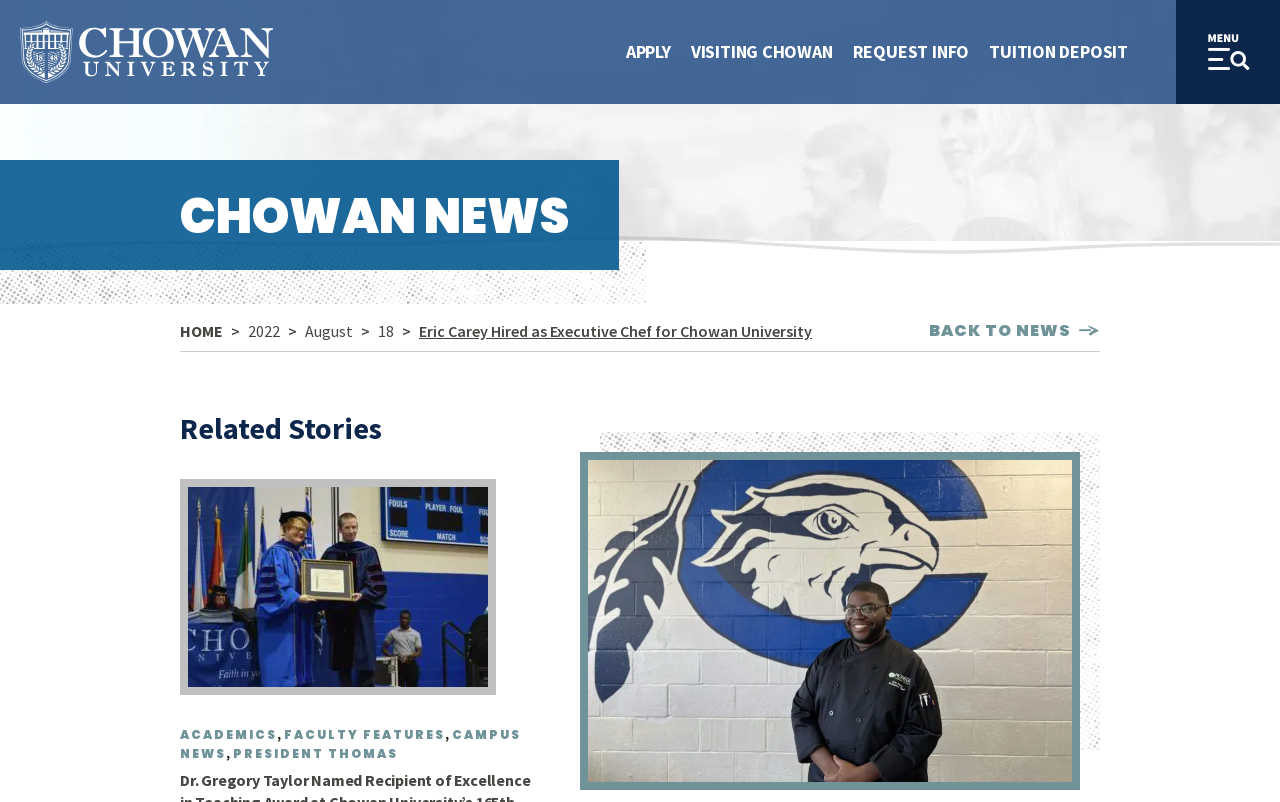Provide a single word or phrase answer to the question: 
How many links are present in the navigation section?

5